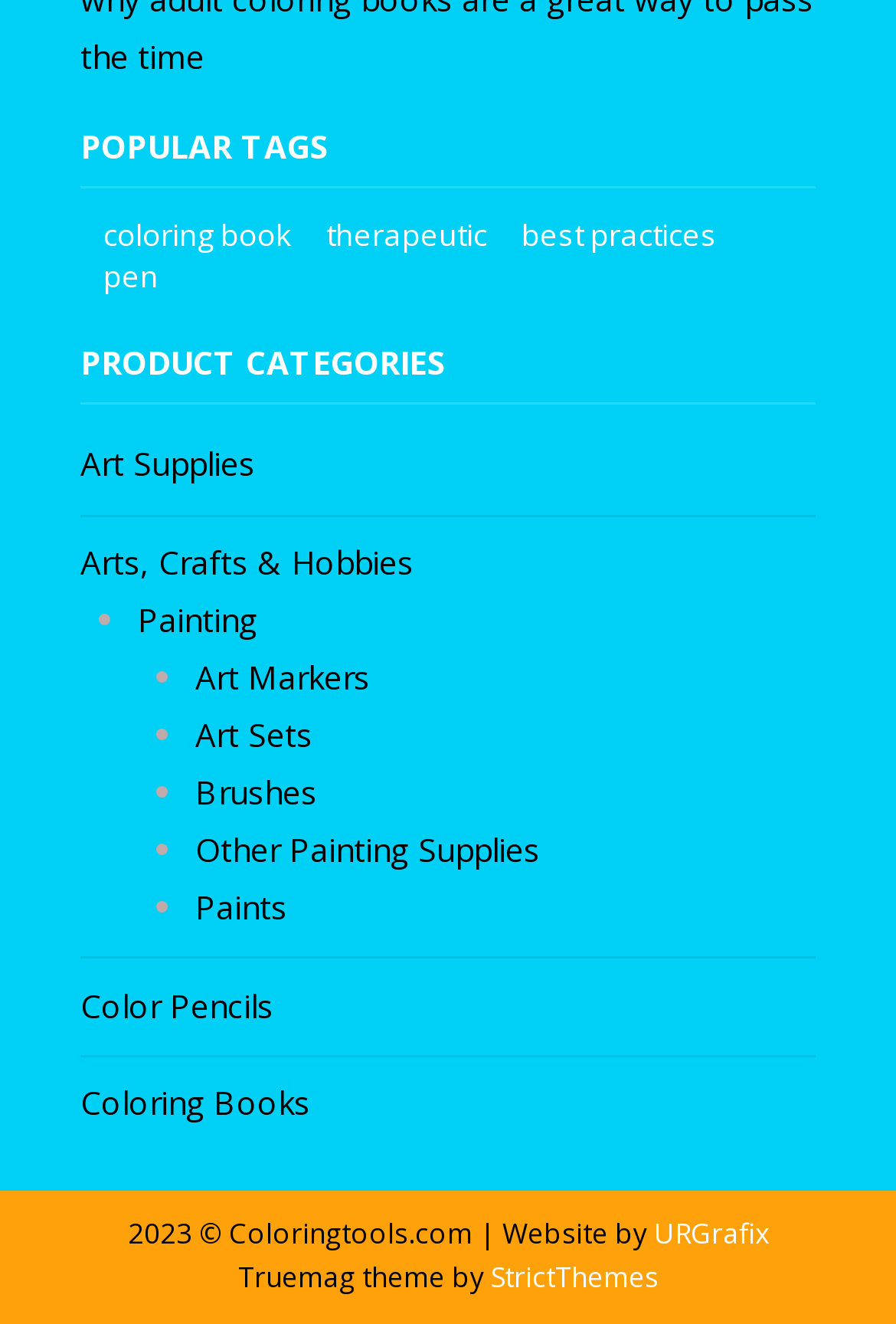Find the bounding box coordinates of the UI element according to this description: "Arts, Crafts & Hobbies".

[0.09, 0.408, 0.462, 0.441]